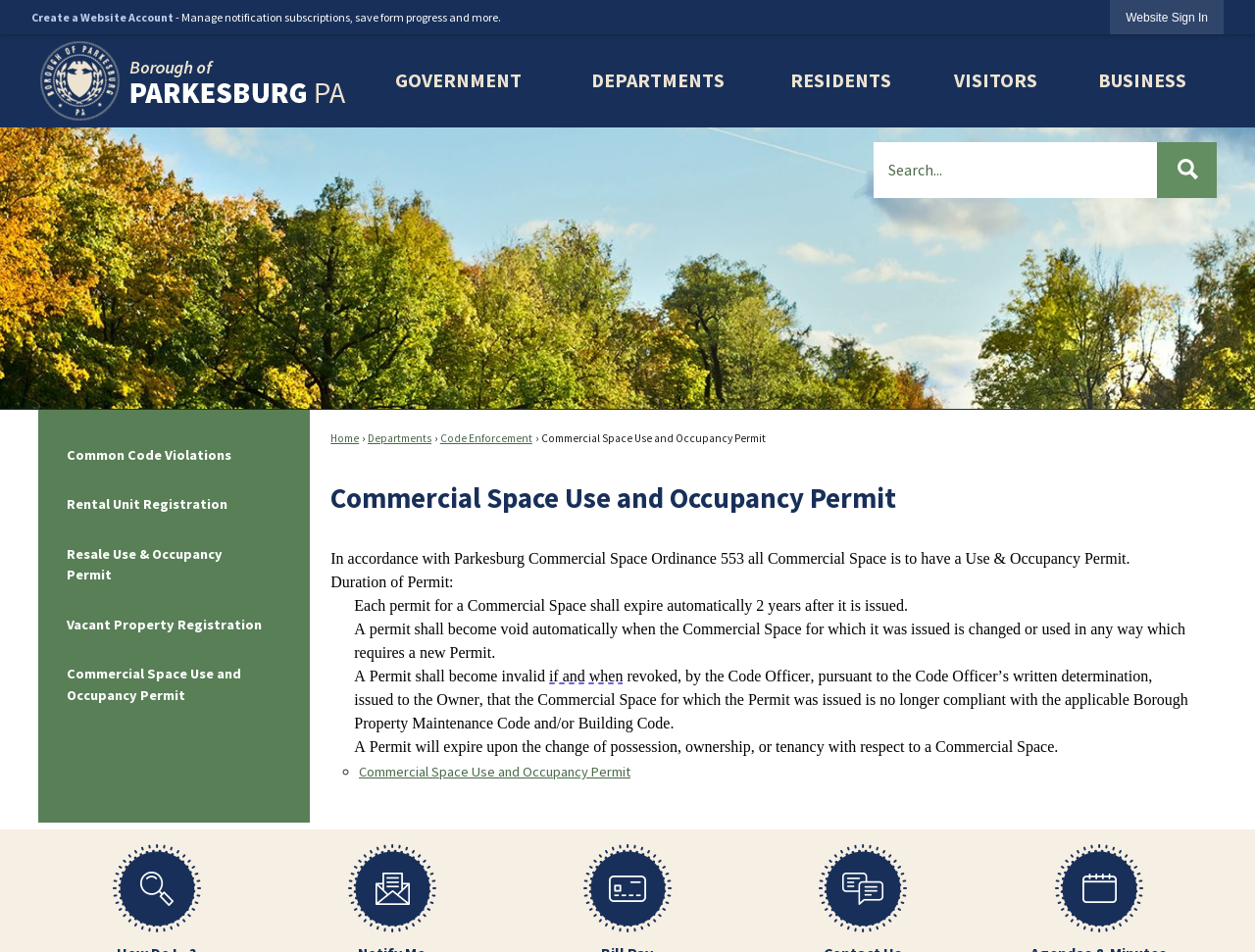Please provide a brief answer to the following inquiry using a single word or phrase:
What happens to a Commercial Space Use and Occupancy Permit when the commercial space is changed or used in a new way?

It becomes void